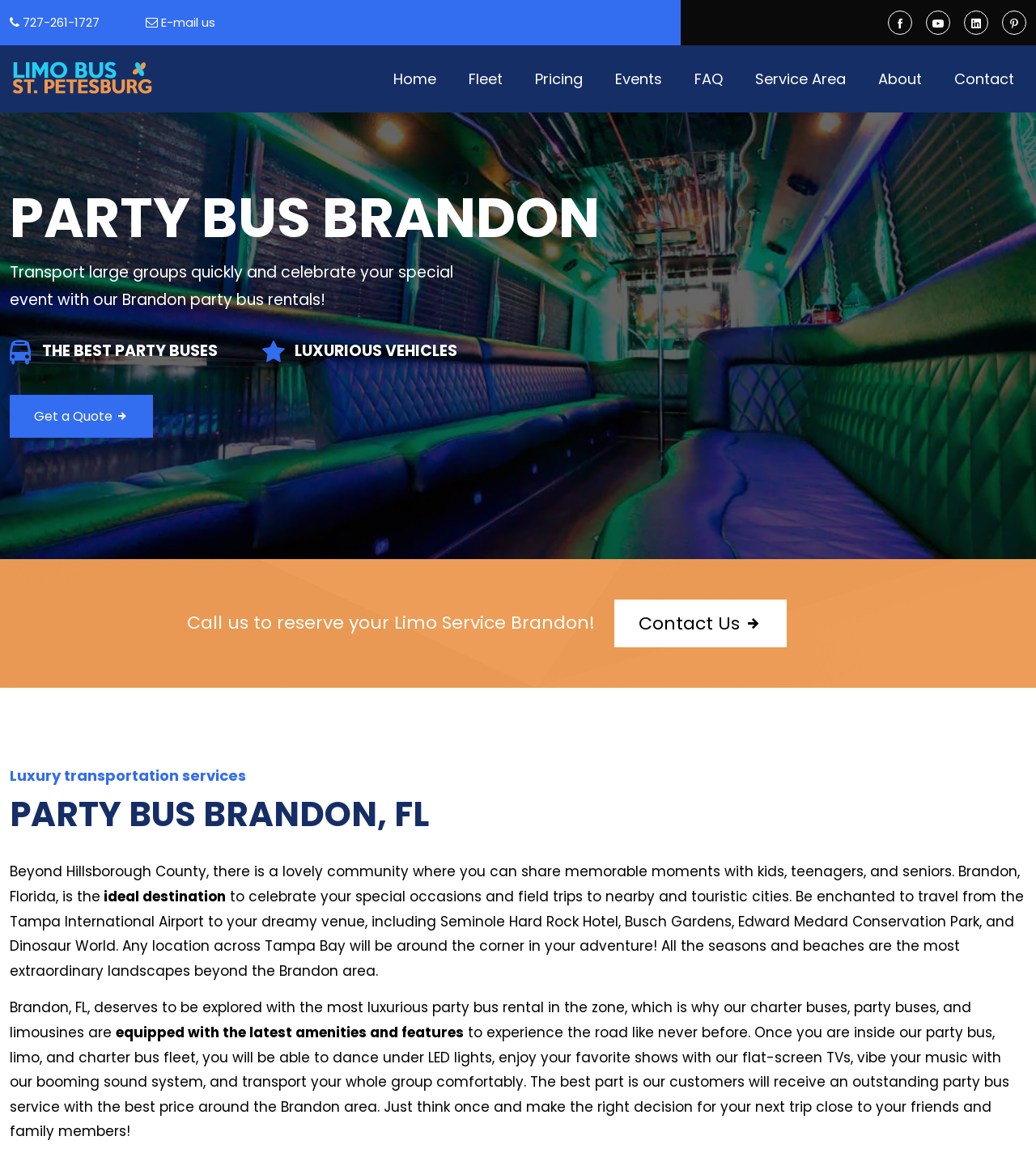What is the phone number to contact?
Please analyze the image and answer the question with as much detail as possible.

I found the phone number by looking at the link element with the text '727-261-1727' which is located at the top of the webpage.